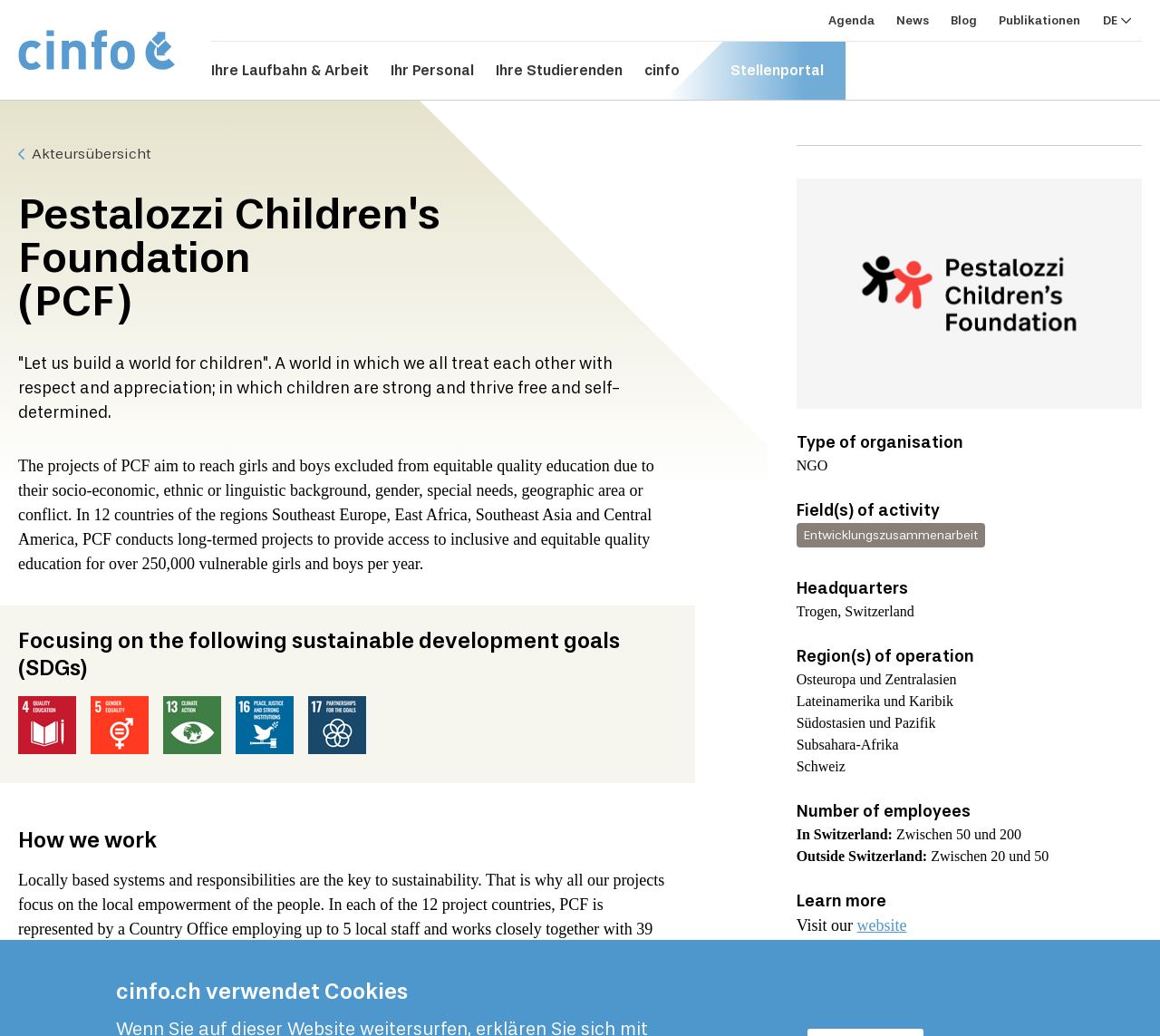What is the type of organization?
Based on the image, give a one-word or short phrase answer.

NGO